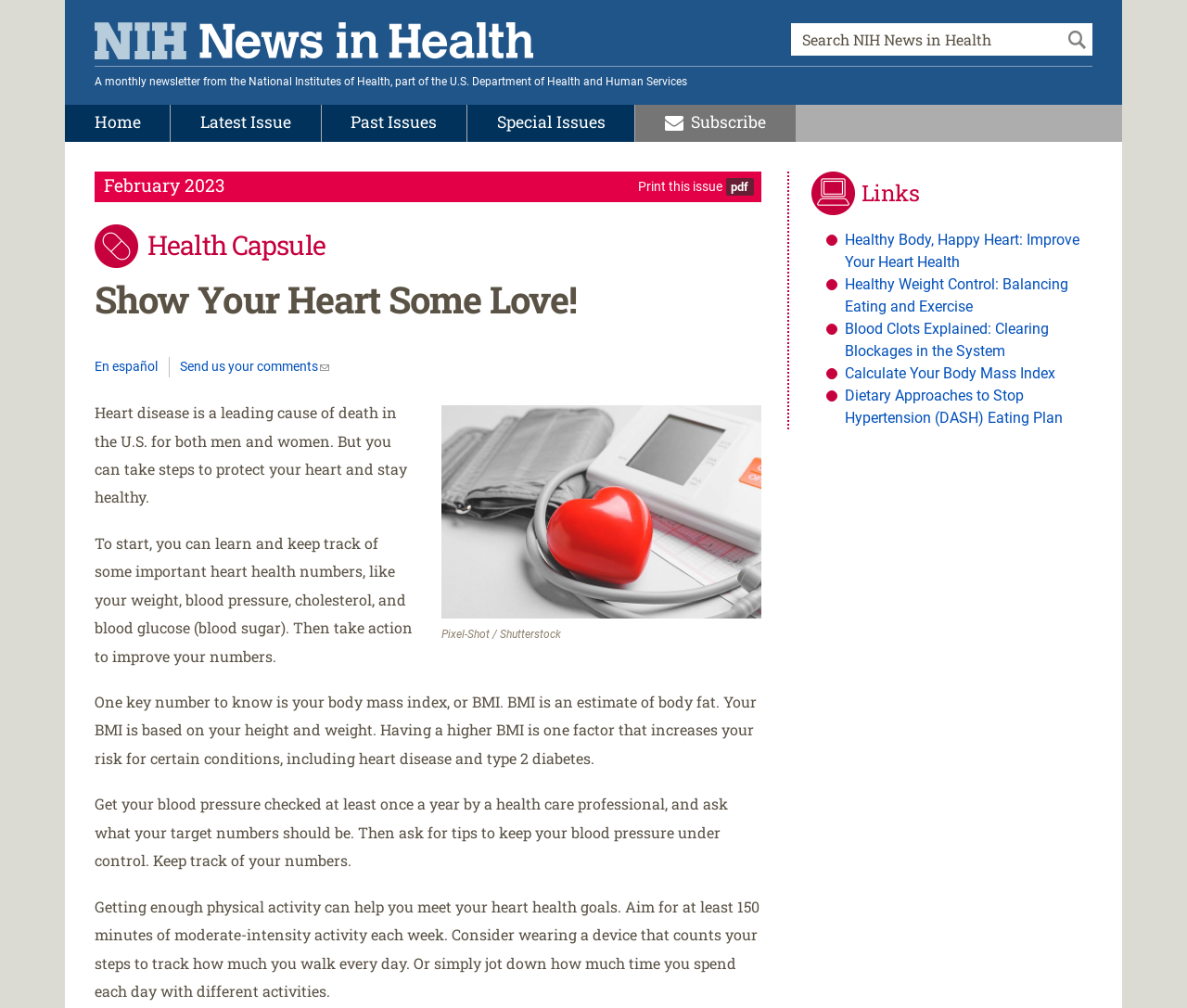Using the elements shown in the image, answer the question comprehensively: What is the purpose of calculating body mass index (BMI)?

According to the webpage, BMI is an estimate of body fat, and it is based on height and weight. Having a higher BMI increases the risk for certain conditions, including heart disease and type 2 diabetes.